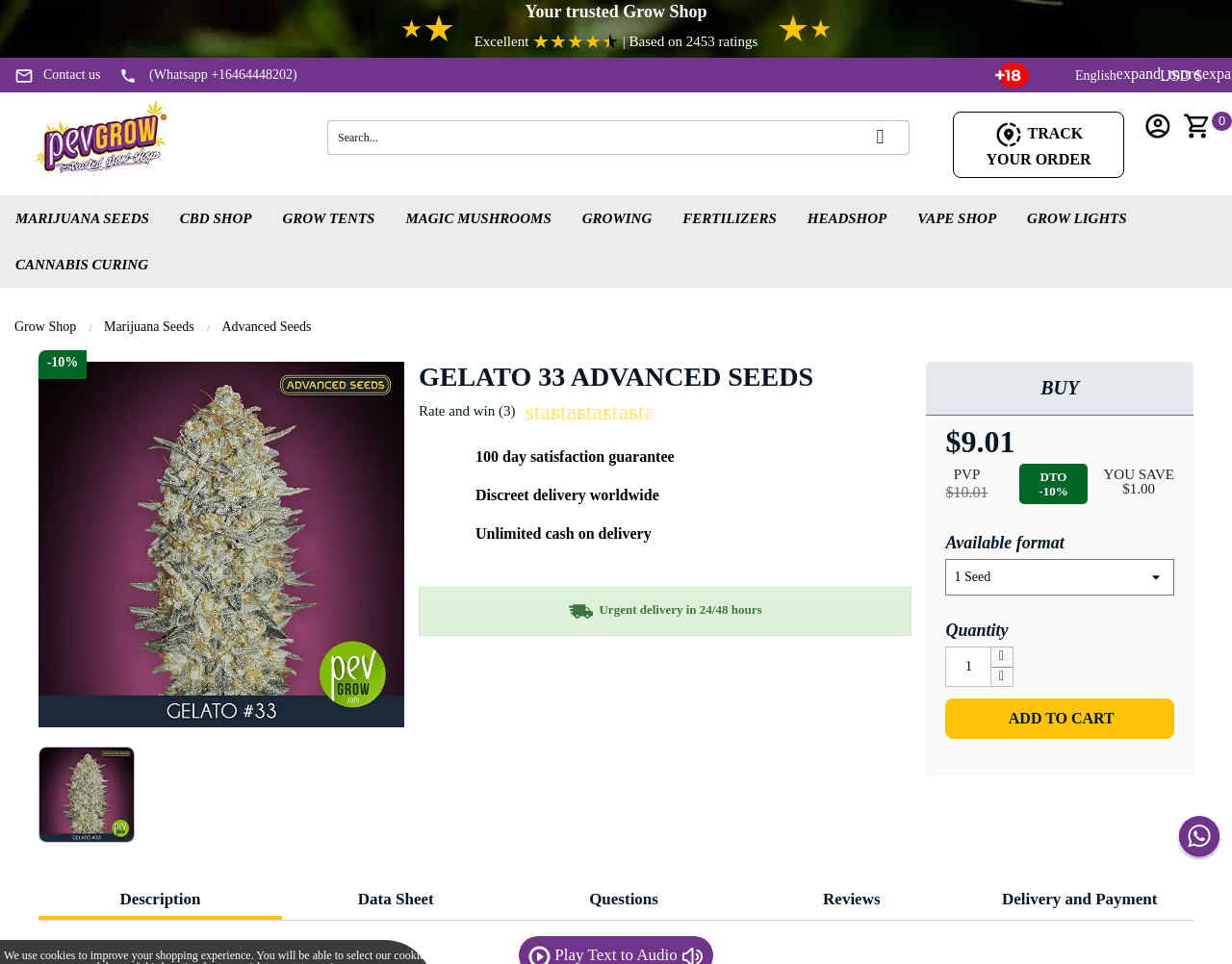Identify the bounding box of the UI element described as follows: "input value="1" aria-label="Cantidad" name="qty" value="1"". Provide the coordinates as four float numbers in the range of 0 to 1 [left, top, right, bottom].

[0.768, 0.671, 0.805, 0.713]